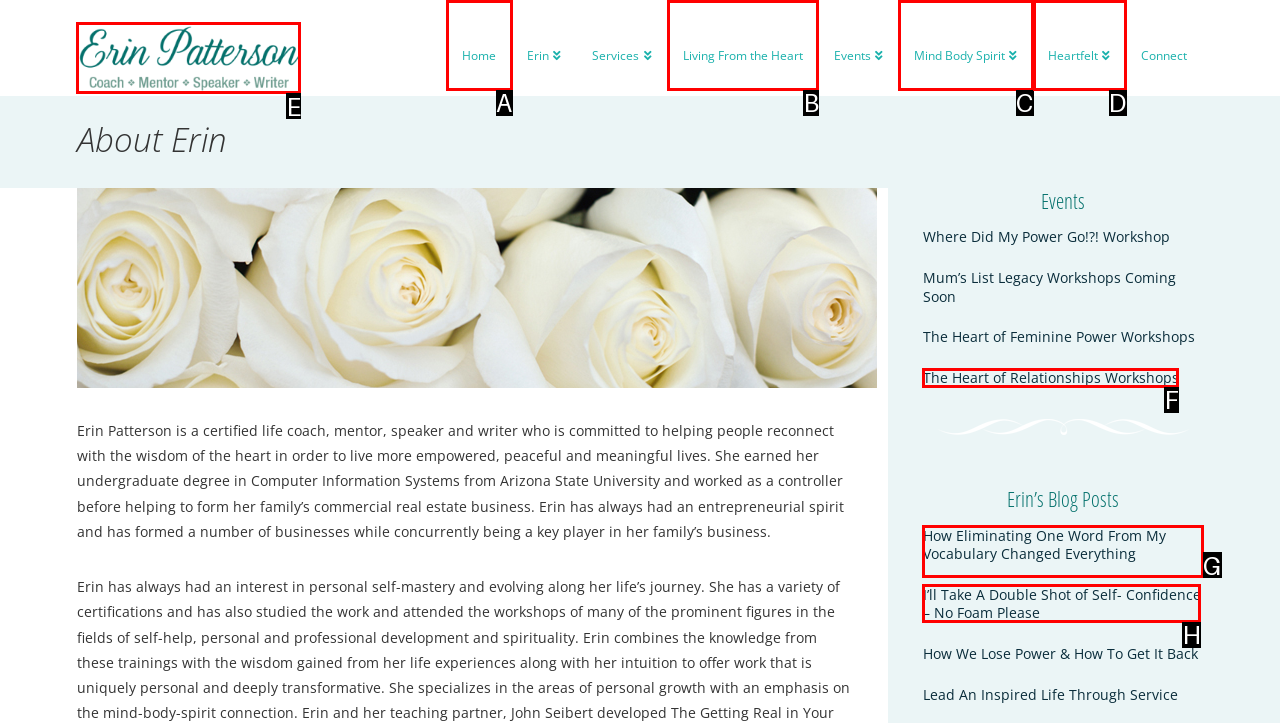Which lettered option should I select to achieve the task: Read Erin's blog post 'How Eliminating One Word From My Vocabulary Changed Everything' according to the highlighted elements in the screenshot?

G